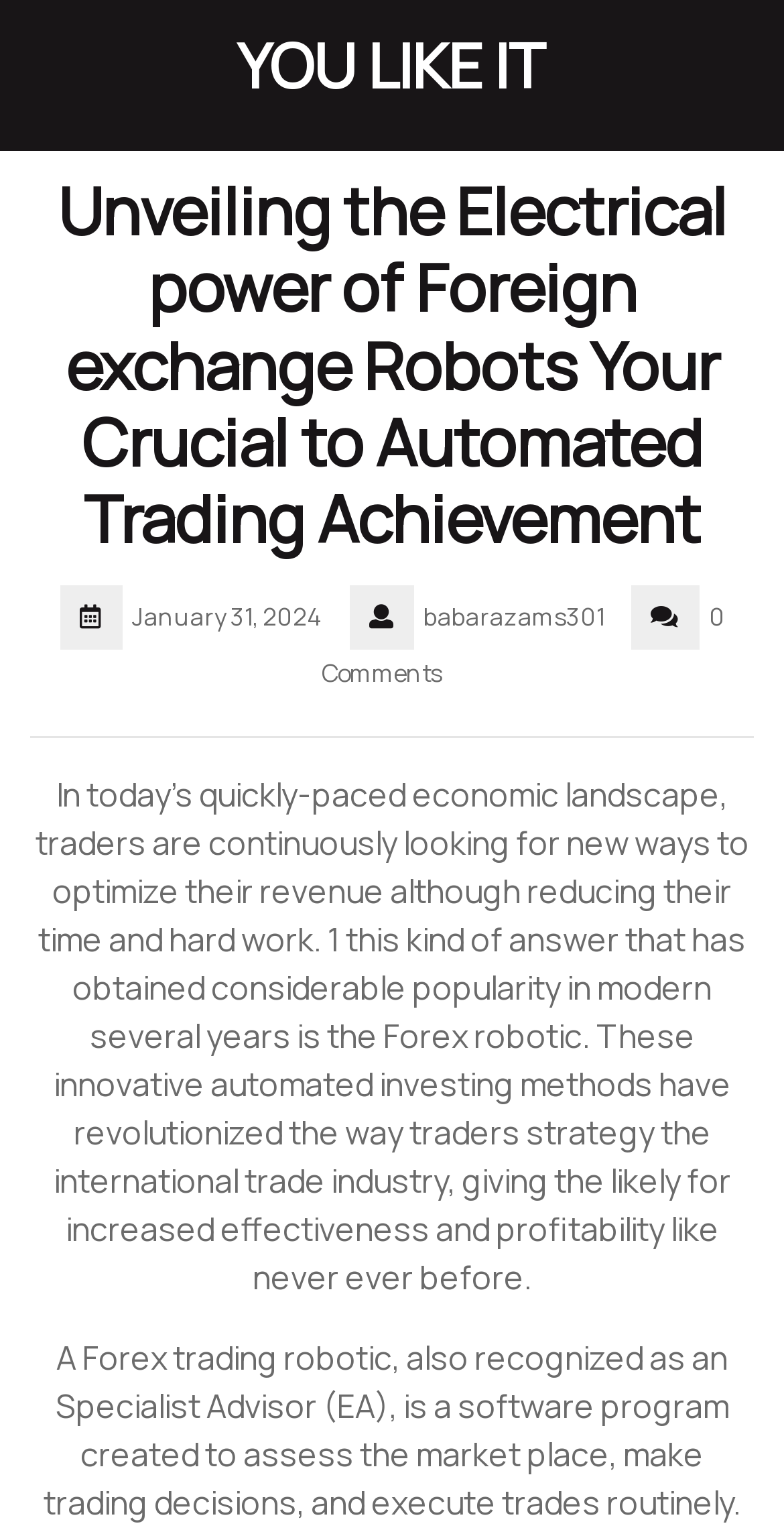Present a detailed account of what is displayed on the webpage.

The webpage appears to be a blog post or article about Forex robots and automated trading. At the top, there is a prominent heading that reads "YOU LIKE IT" in a large font, with a link embedded within it. Below this heading, there is a smaller heading that provides the title of the article, "Unveiling the Electrical power of Foreign exchange Robots Your Crucial to Automated Trading Achievement".

To the right of the title, there are three lines of text: the date "January 31, 2024", the author's name "babarazams301", and the number of comments "0 Comments". A horizontal separator line divides this section from the main content of the article.

The main content is a block of text that discusses the benefits of Forex robots in optimizing revenue and reducing time and effort for traders. The text is positioned below the title and separator line, taking up most of the page's vertical space.